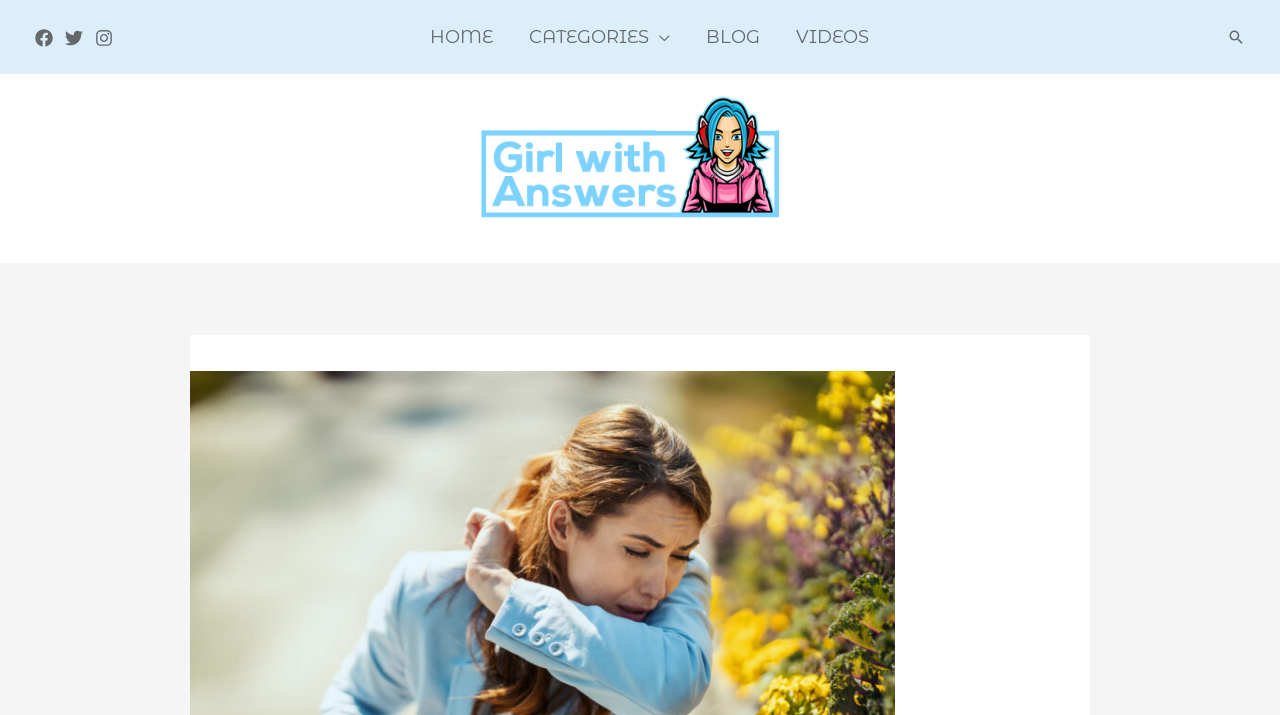Is there a search function on the website?
Please provide a single word or phrase in response based on the screenshot.

Yes